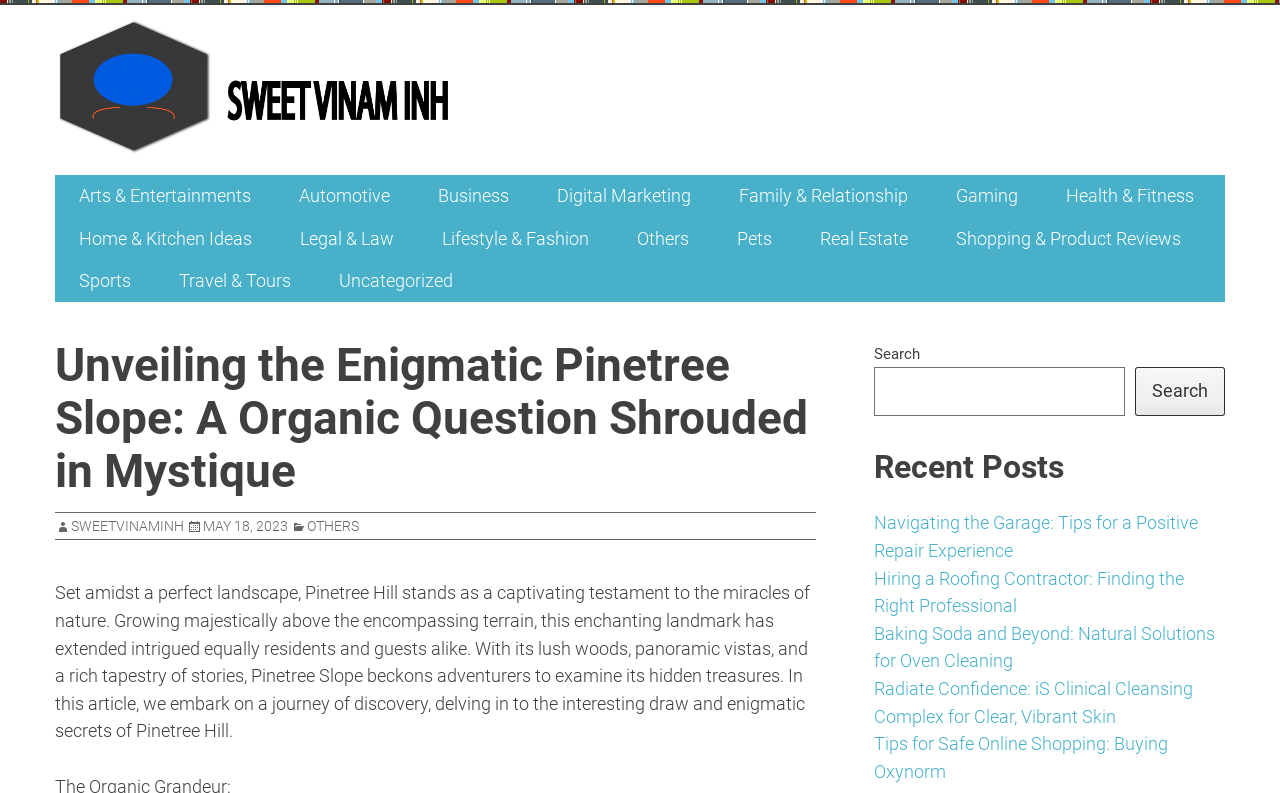Provide a short answer using a single word or phrase for the following question: 
How many categories are listed?

14